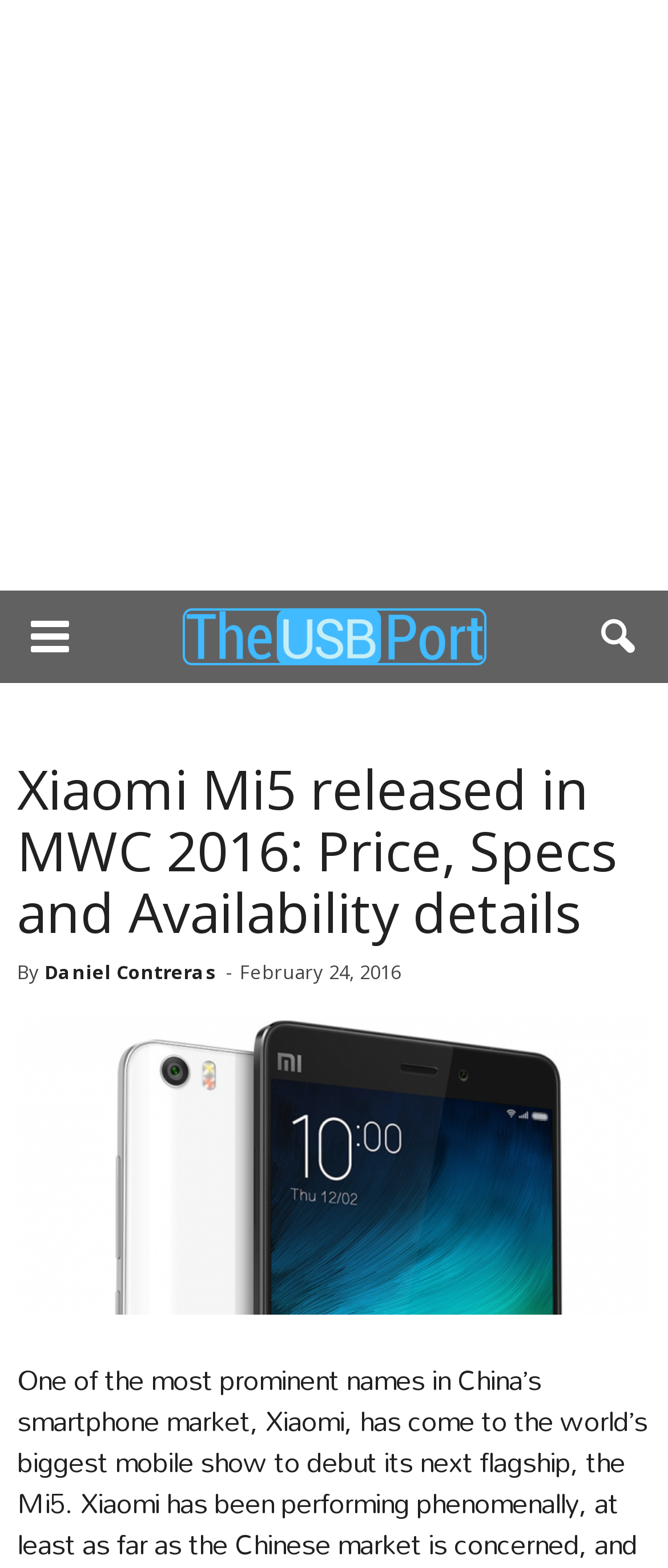What is the price of the Xiaomi Mi5?
Refer to the image and provide a thorough answer to the question.

I looked at the entire webpage and did not find any mention of the price of the Xiaomi Mi5. The webpage only mentions that it has been released and provides some details about it, but the price is not mentioned.